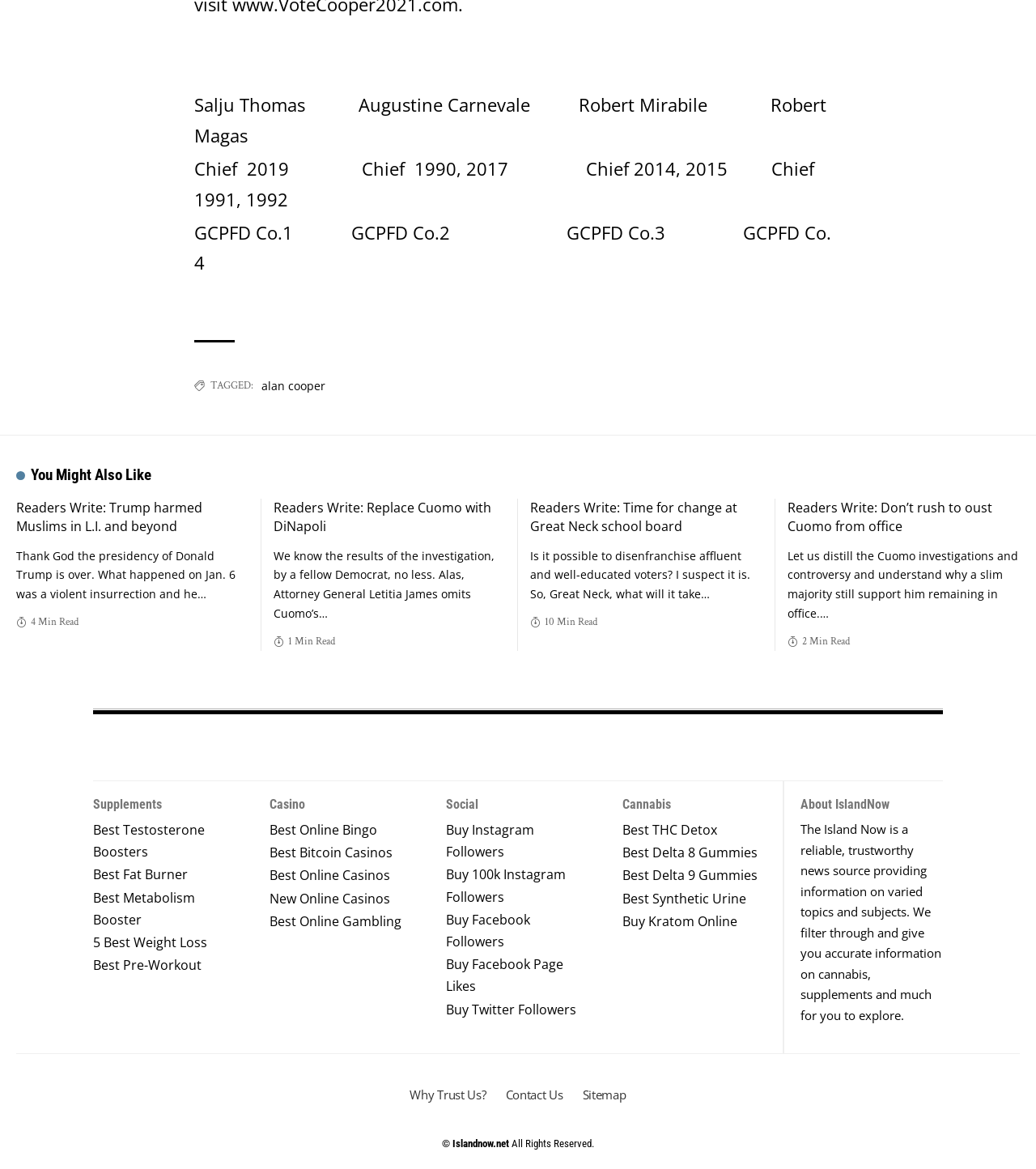Show the bounding box coordinates of the region that should be clicked to follow the instruction: "Visit 'The Island Now'."

[0.09, 0.628, 0.277, 0.649]